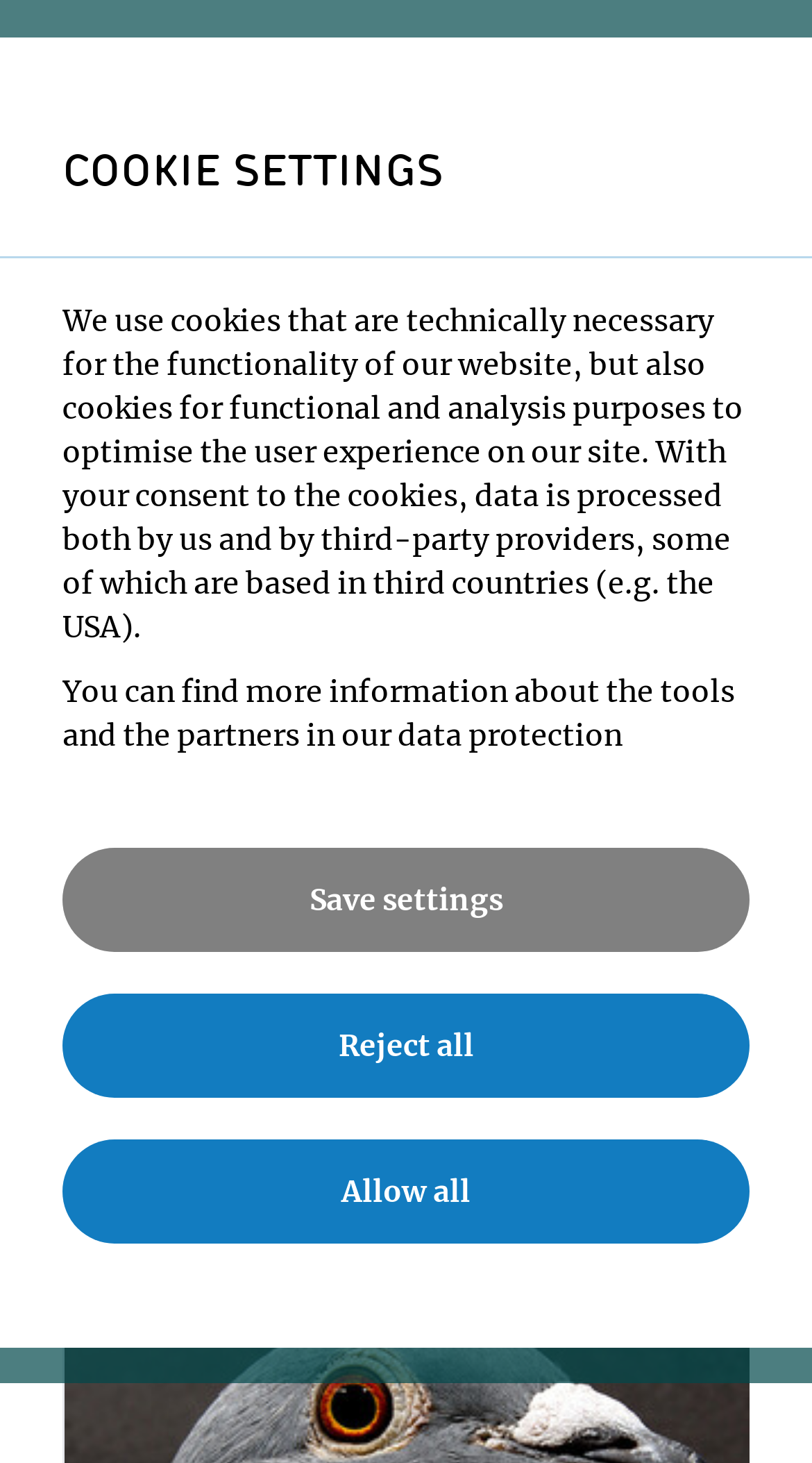How many tabs are there in the cookie settings section?
Please answer the question with as much detail as possible using the screenshot.

I counted the number of tab elements in the cookie settings section, which are 'Technically necessary', 'Analytical', and 'Functional'. These tabs are located below the static text element that explains the use of cookies on the website.